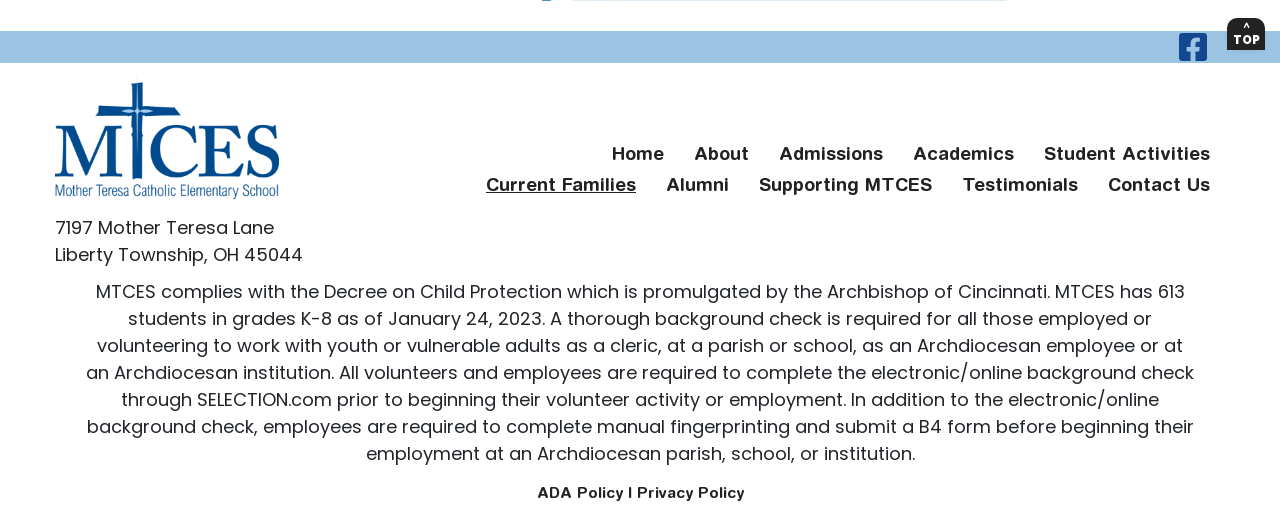What is the name of the logo in the footer?
Kindly offer a comprehensive and detailed response to the question.

I found the logo by looking at the image element with ID 142, which has a description of 'MTCES - Footer Logo'.